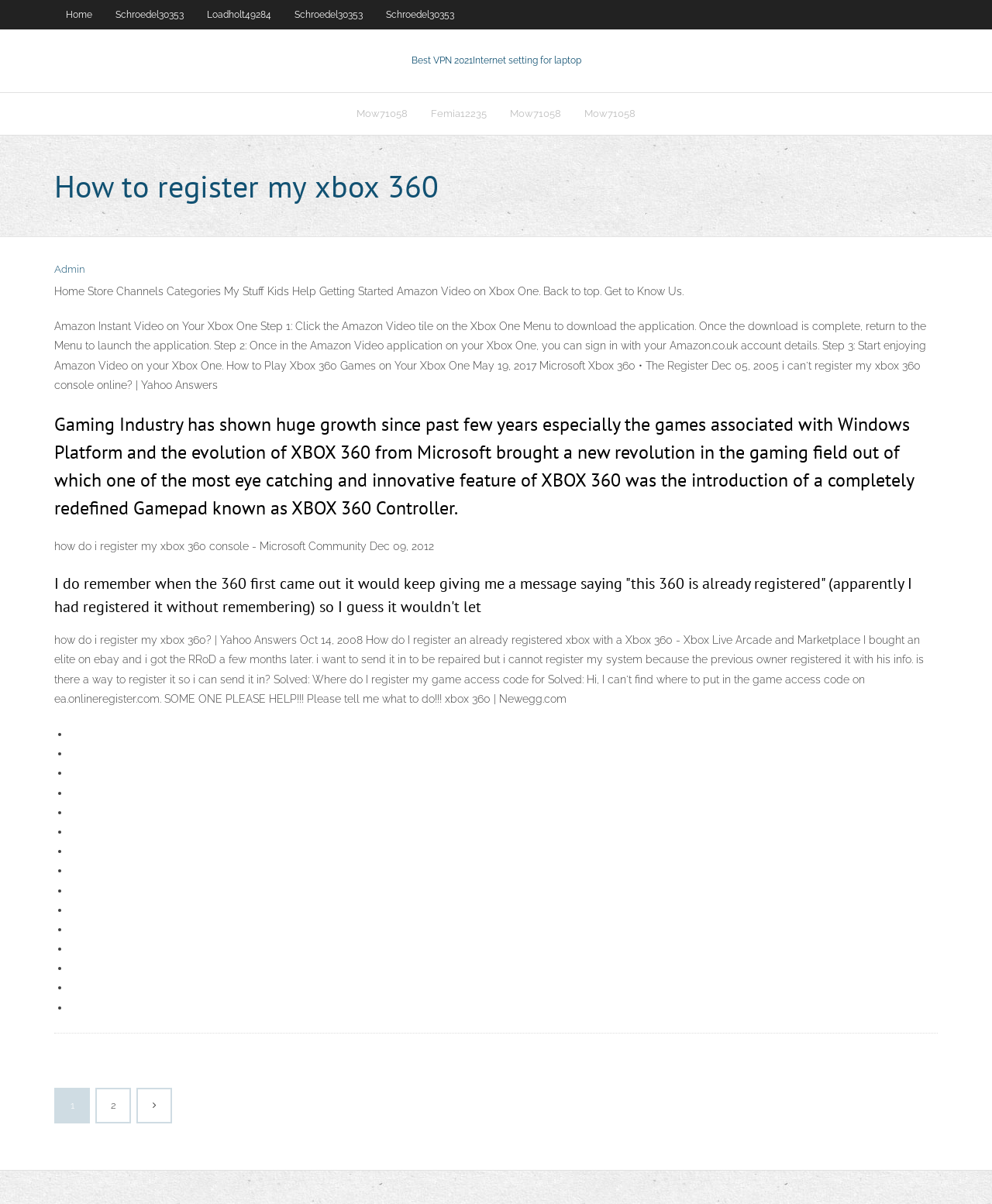Extract the bounding box of the UI element described as: "Mow71058".

[0.502, 0.077, 0.577, 0.112]